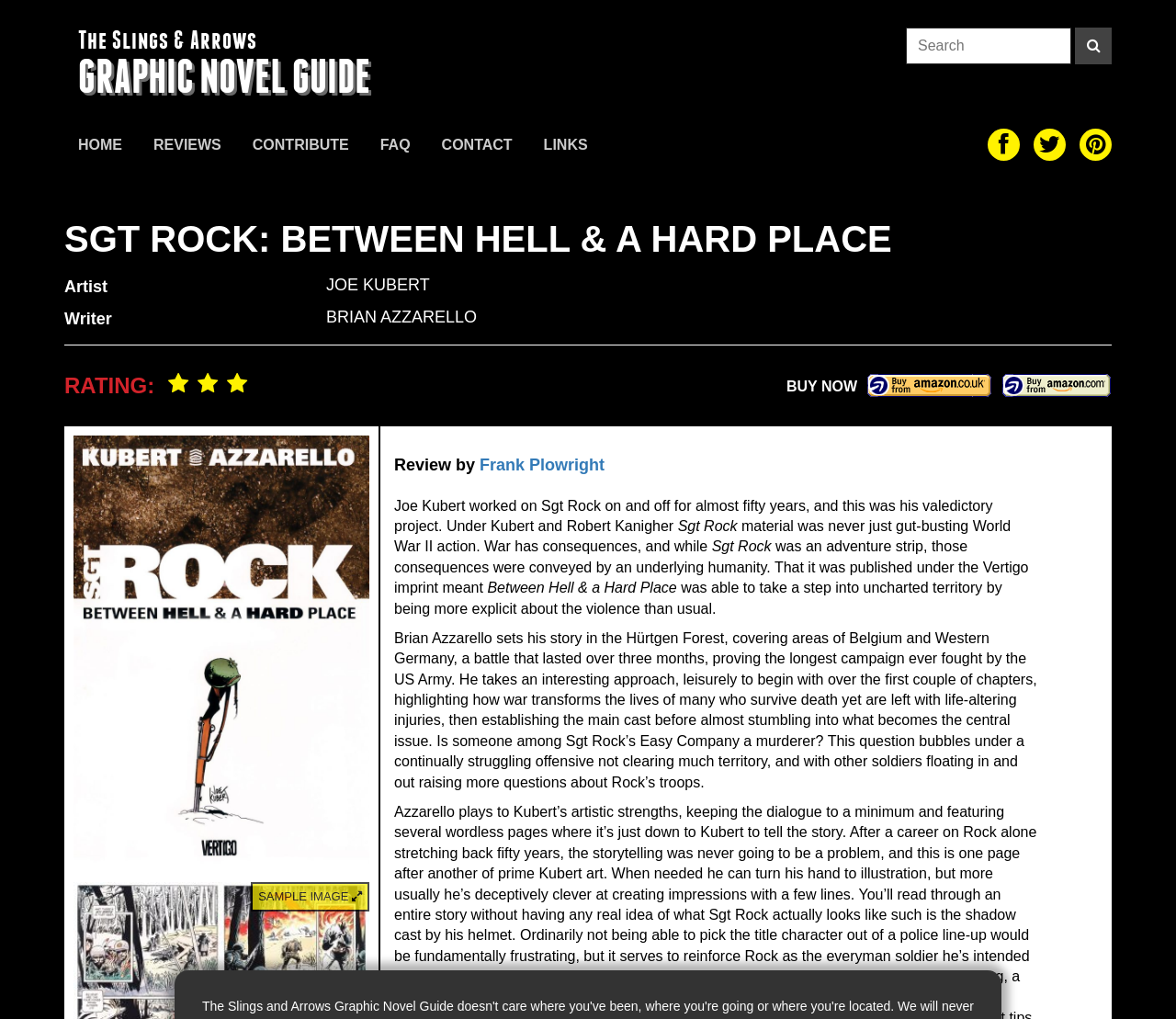Locate the bounding box coordinates of the clickable region necessary to complete the following instruction: "Toggle to light mode". Provide the coordinates in the format of four float numbers between 0 and 1, i.e., [left, top, right, bottom].

None